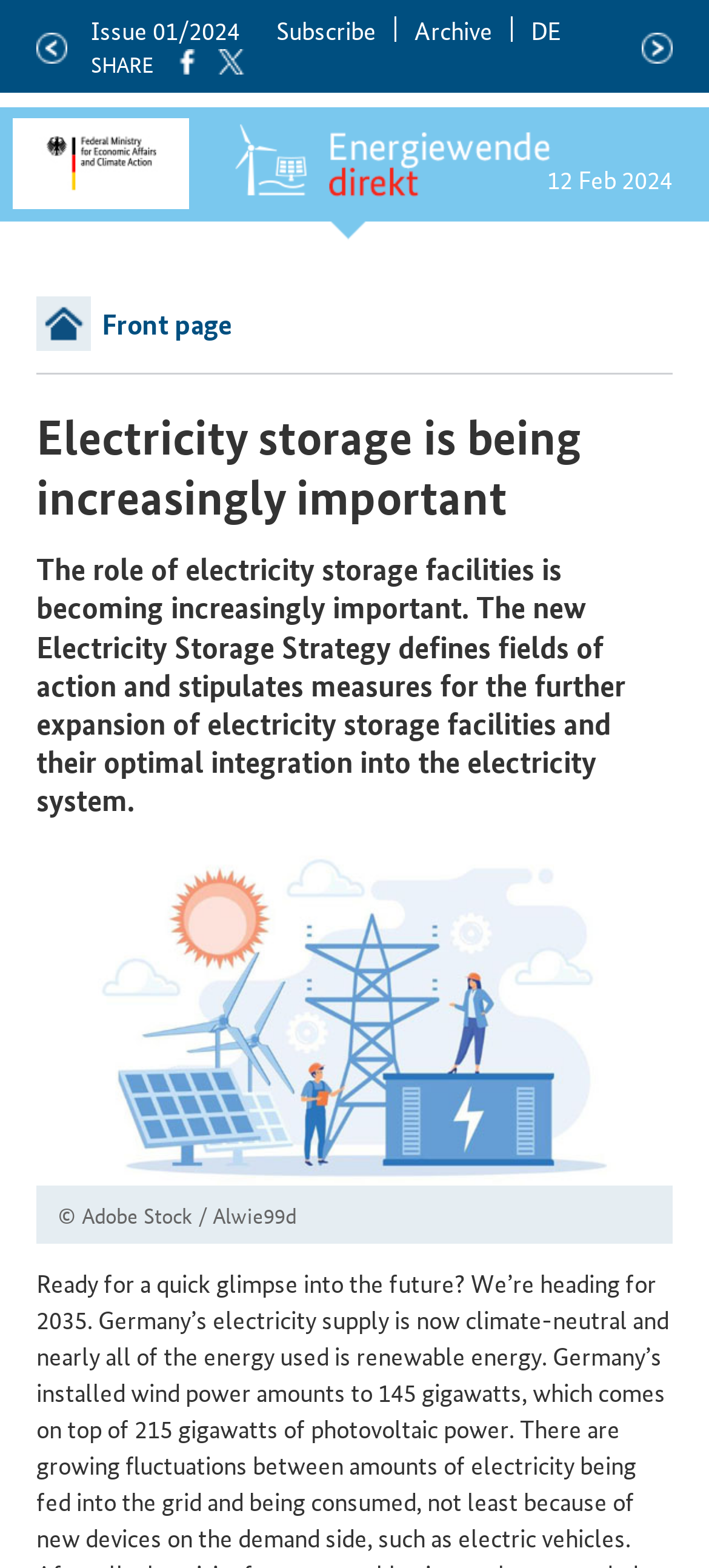Can you specify the bounding box coordinates for the region that should be clicked to fulfill this instruction: "Subscribe to the newsletter".

[0.39, 0.007, 0.531, 0.03]